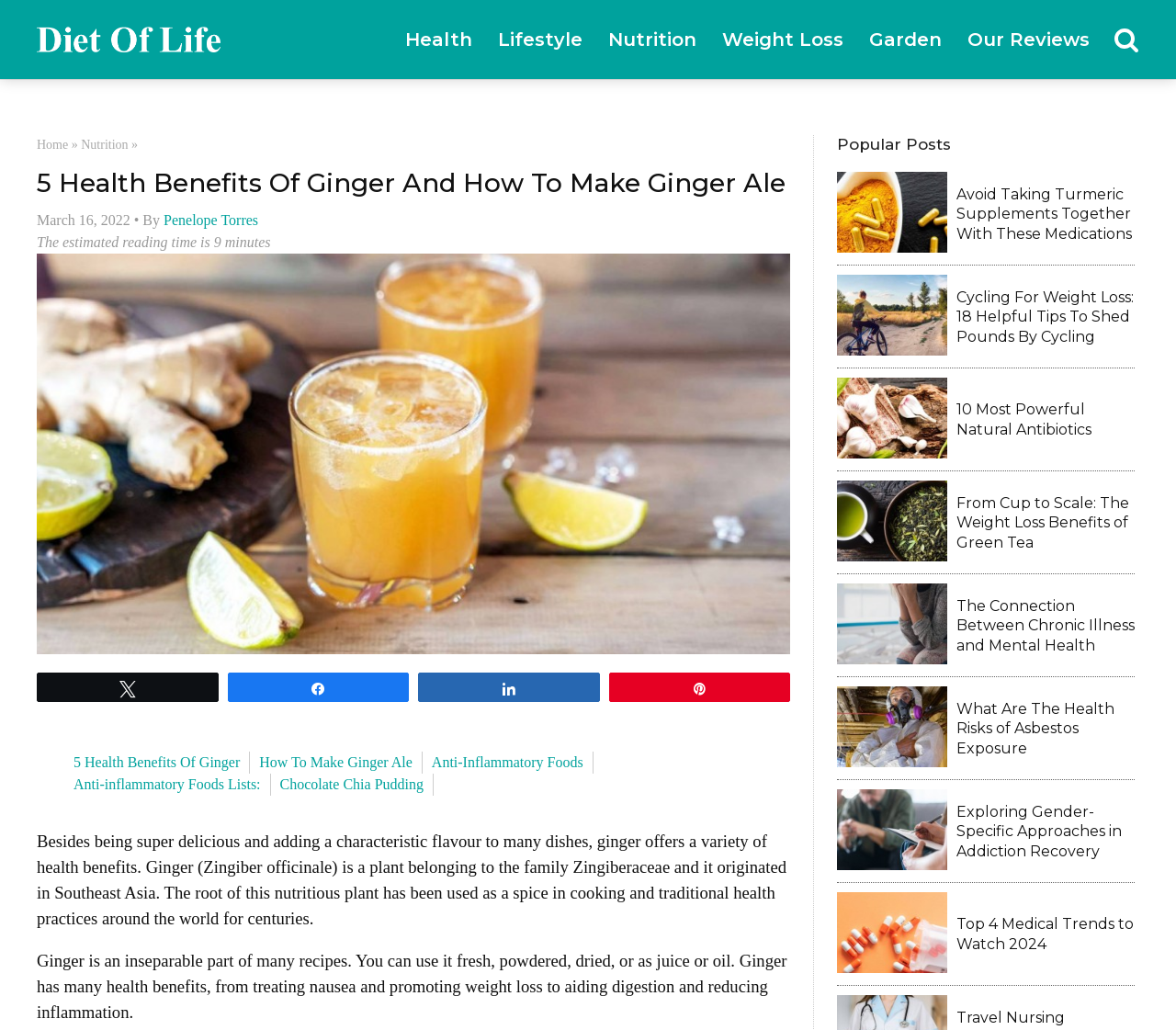Please provide a short answer using a single word or phrase for the question:
What are some popular posts on this website?

Turmeric Supplements, Cycling For Weight Loss, etc.